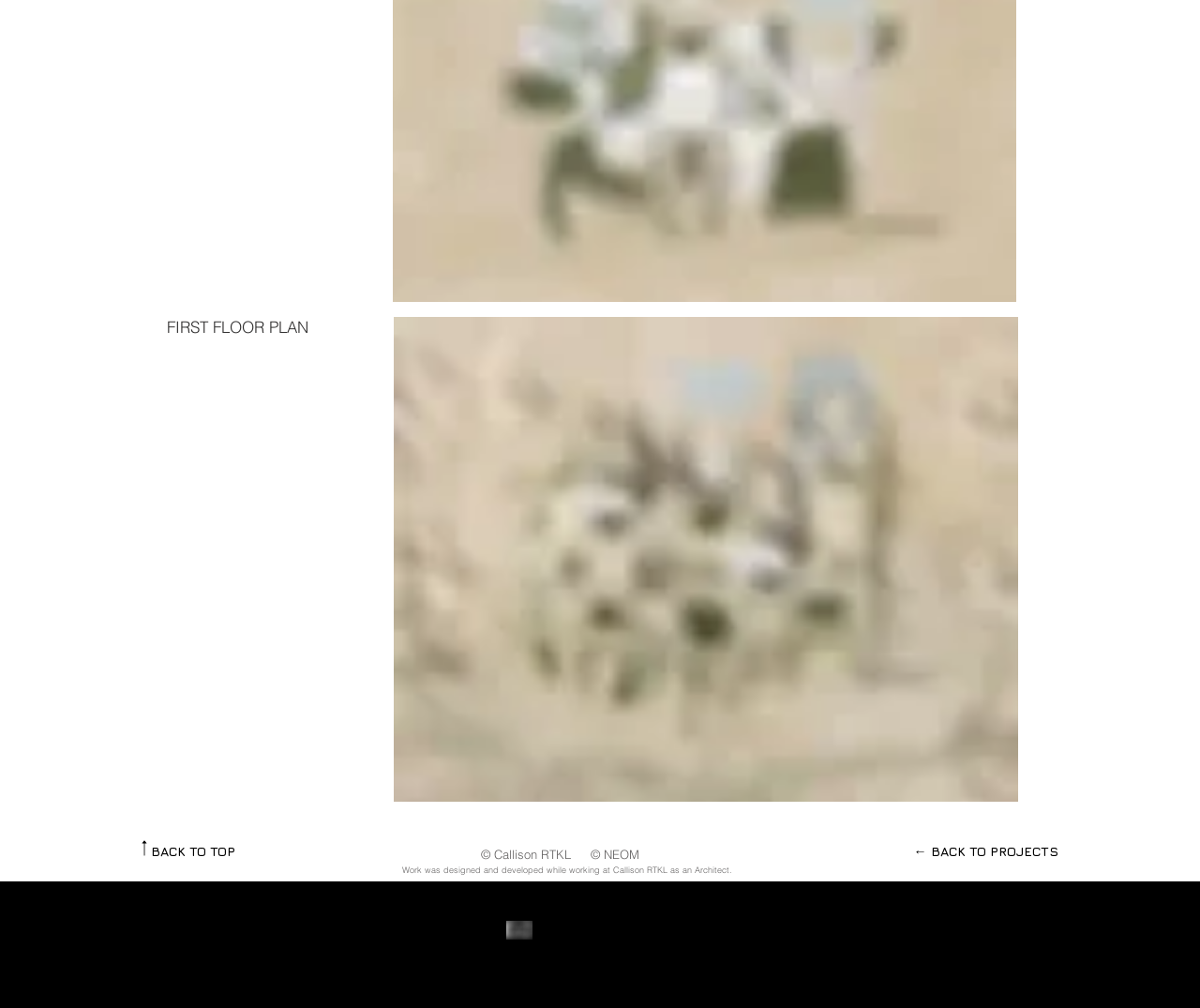What is the name of the floor plan?
Based on the screenshot, respond with a single word or phrase.

FIRST FLOOR PLAN